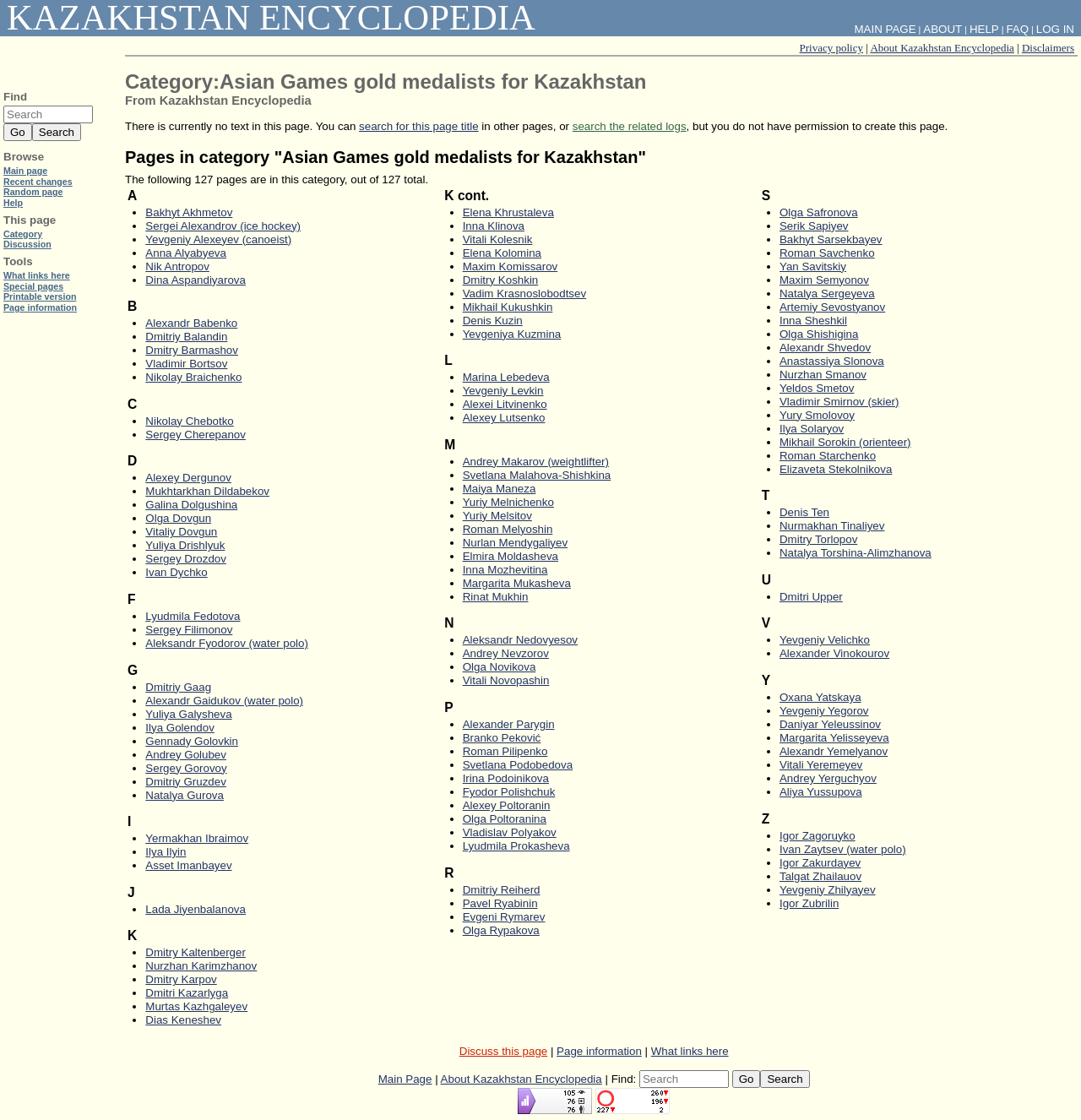Locate the UI element described by Andrey Makarov (weightlifter) in the provided webpage screenshot. Return the bounding box coordinates in the format (top-left x, top-left y, bottom-right x, bottom-right y), ensuring all values are between 0 and 1.

[0.428, 0.406, 0.563, 0.418]